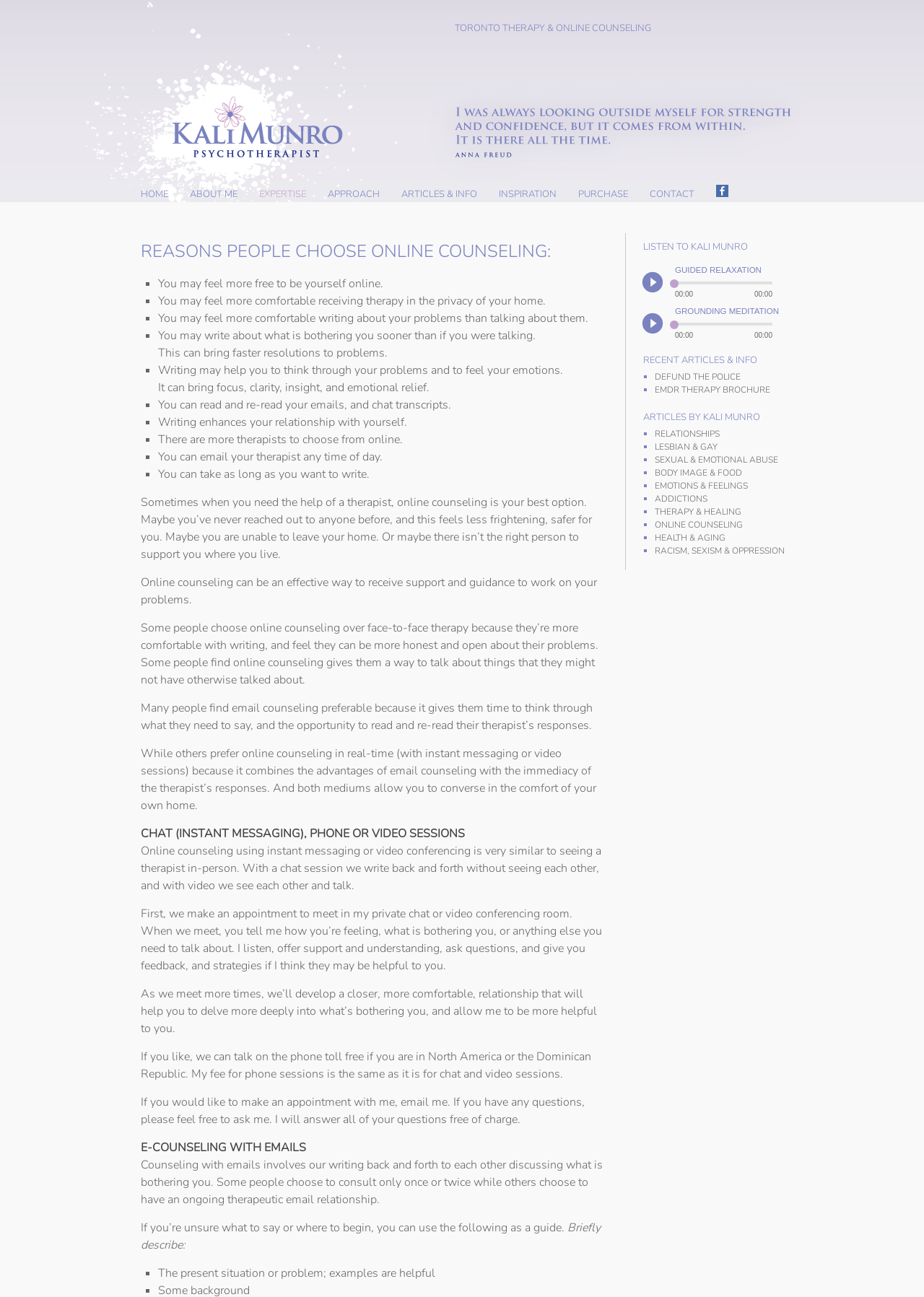What is the main topic of this webpage?
Using the information presented in the image, please offer a detailed response to the question.

Based on the webpage content, I can see that the main topic is online counseling, which is evident from the title 'TORONTO THERAPY & ONLINE COUNSELING' and the various sections discussing online counseling, its benefits, and how it works.